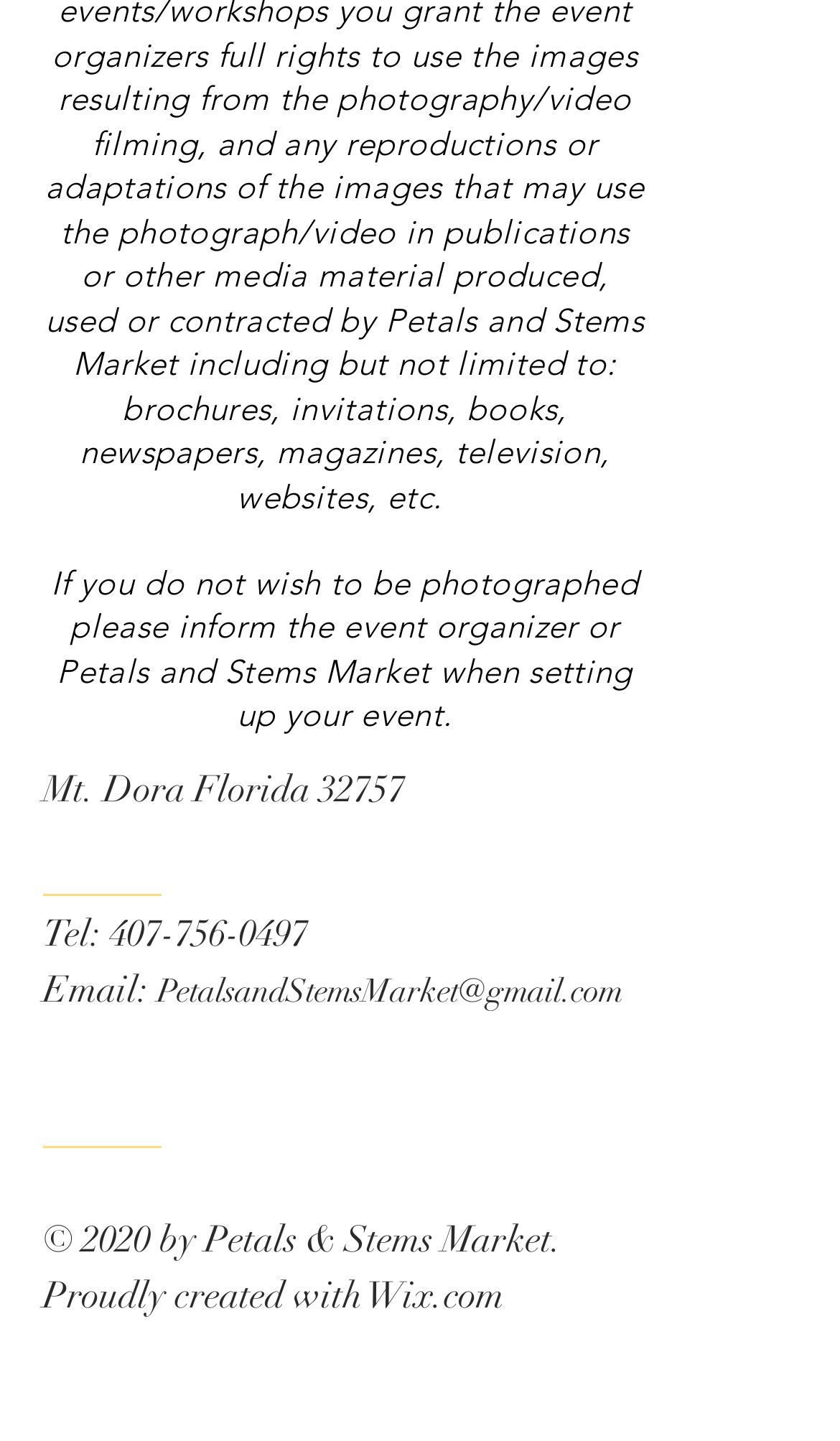How many social media platforms are listed in the Social Bar?
Please use the visual content to give a single word or phrase answer.

3